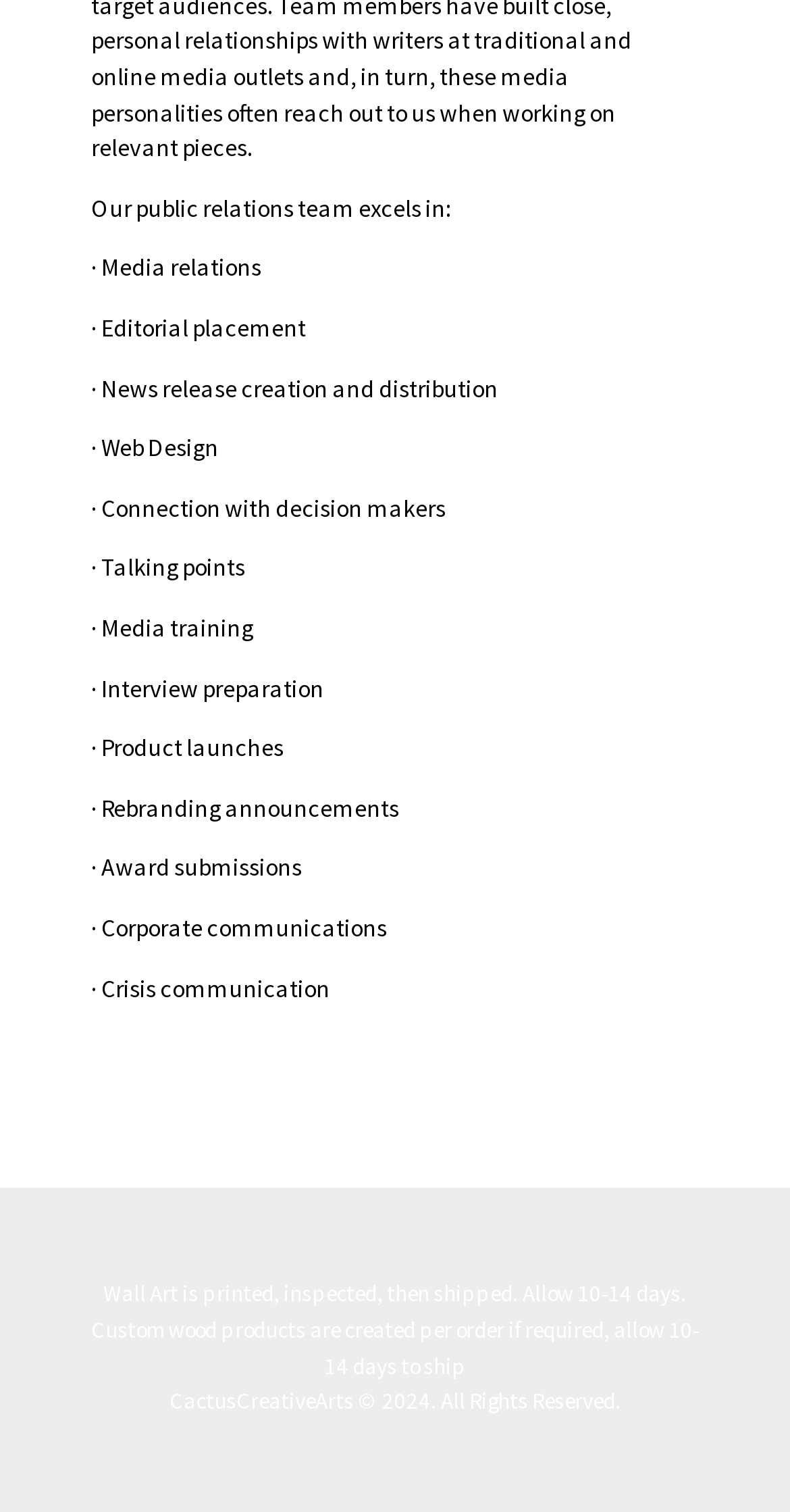What is the estimated shipping time for wall art?
Look at the image and respond with a one-word or short phrase answer.

10-14 days